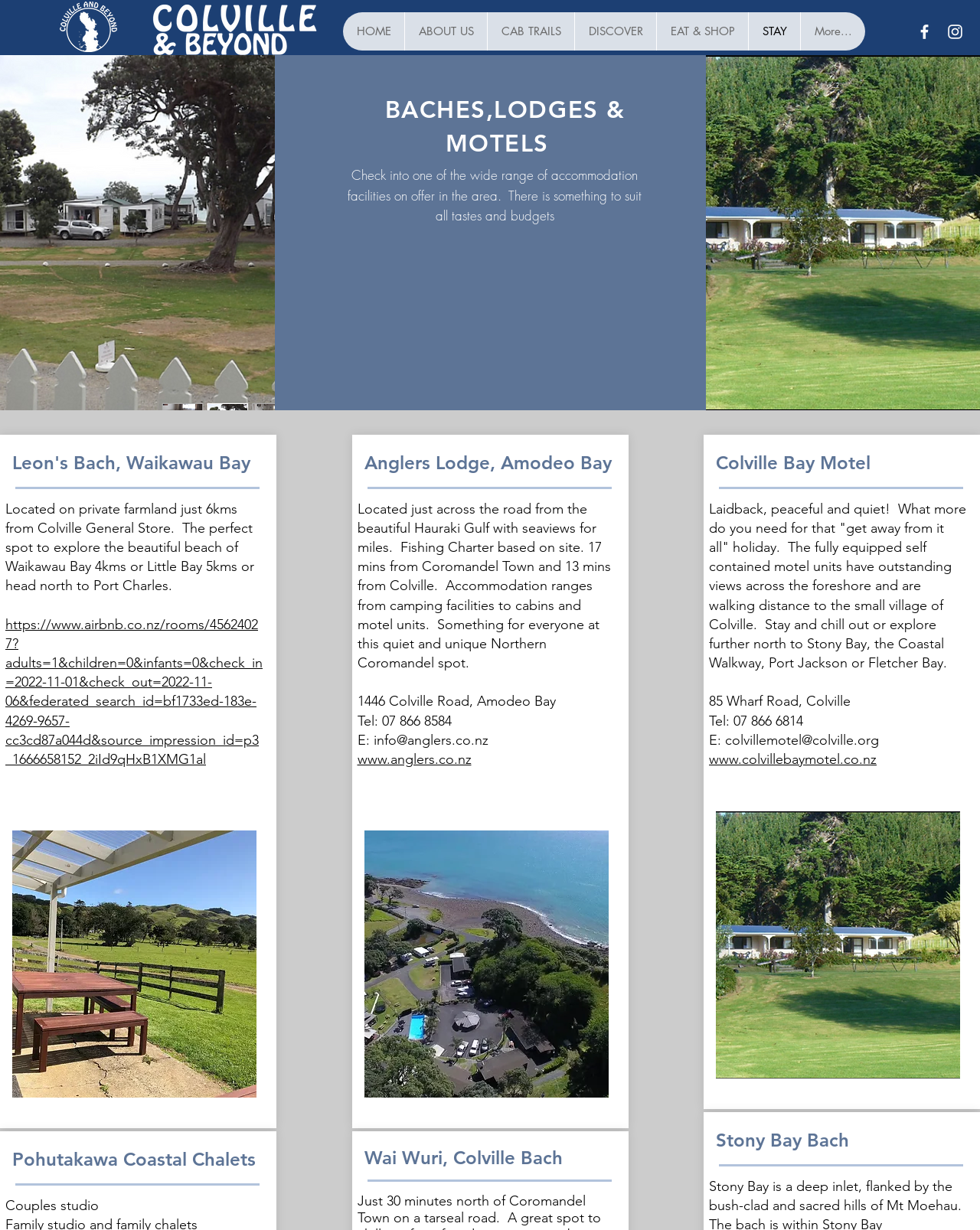Analyze the image and give a detailed response to the question:
What is the activity mentioned at Anglers Lodge?

The webpage mentions that Anglers Lodge has a fishing charter based on site, indicating that fishing is one of the activities available to guests.